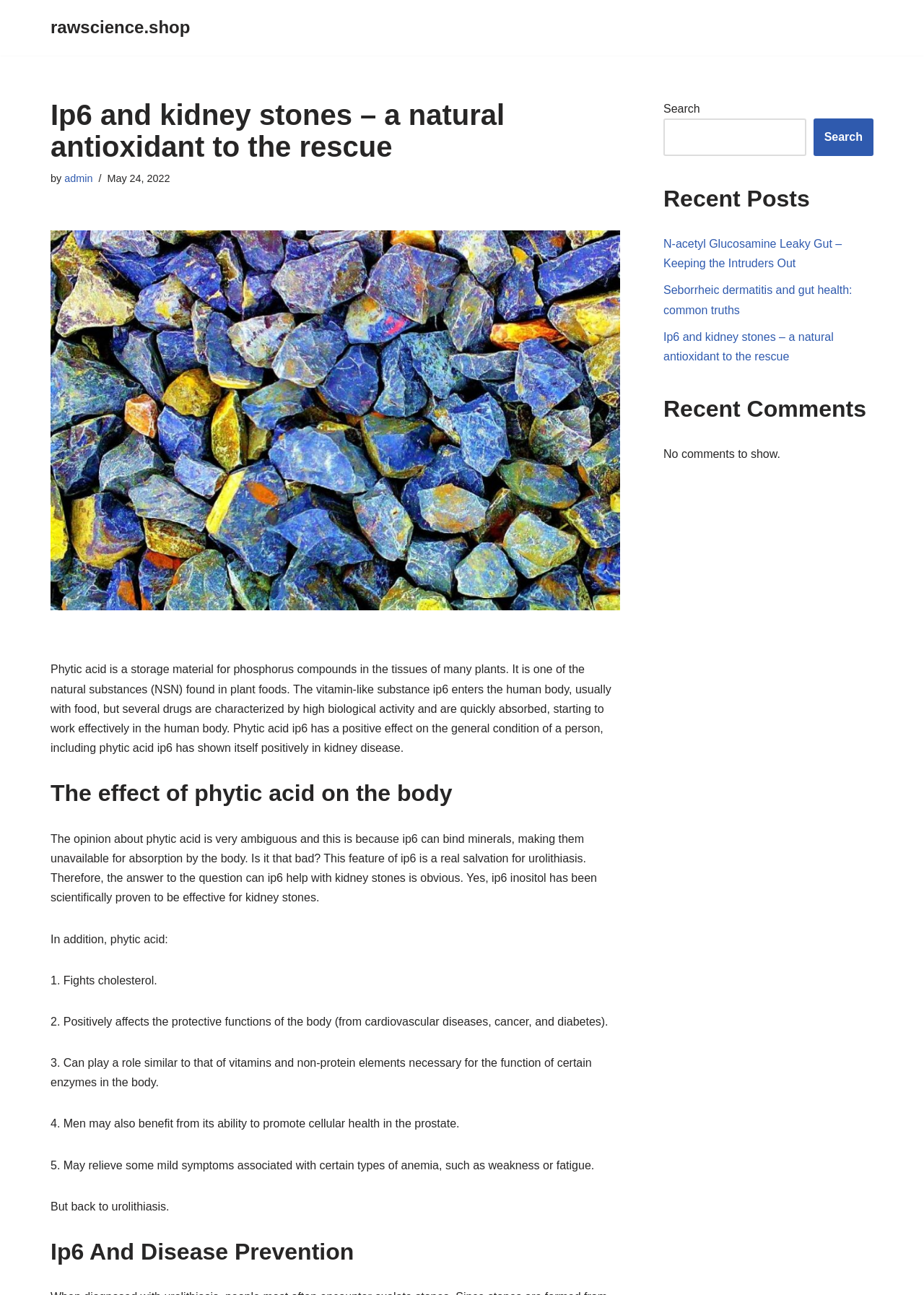What are the other benefits of phytic acid?
Using the details from the image, give an elaborate explanation to answer the question.

In addition to helping with kidney stones, phytic acid also fights cholesterol, positively affects the protective functions of the body, can play a role similar to that of vitamins and non-protein elements, and may relieve some mild symptoms associated with certain types of anemia.